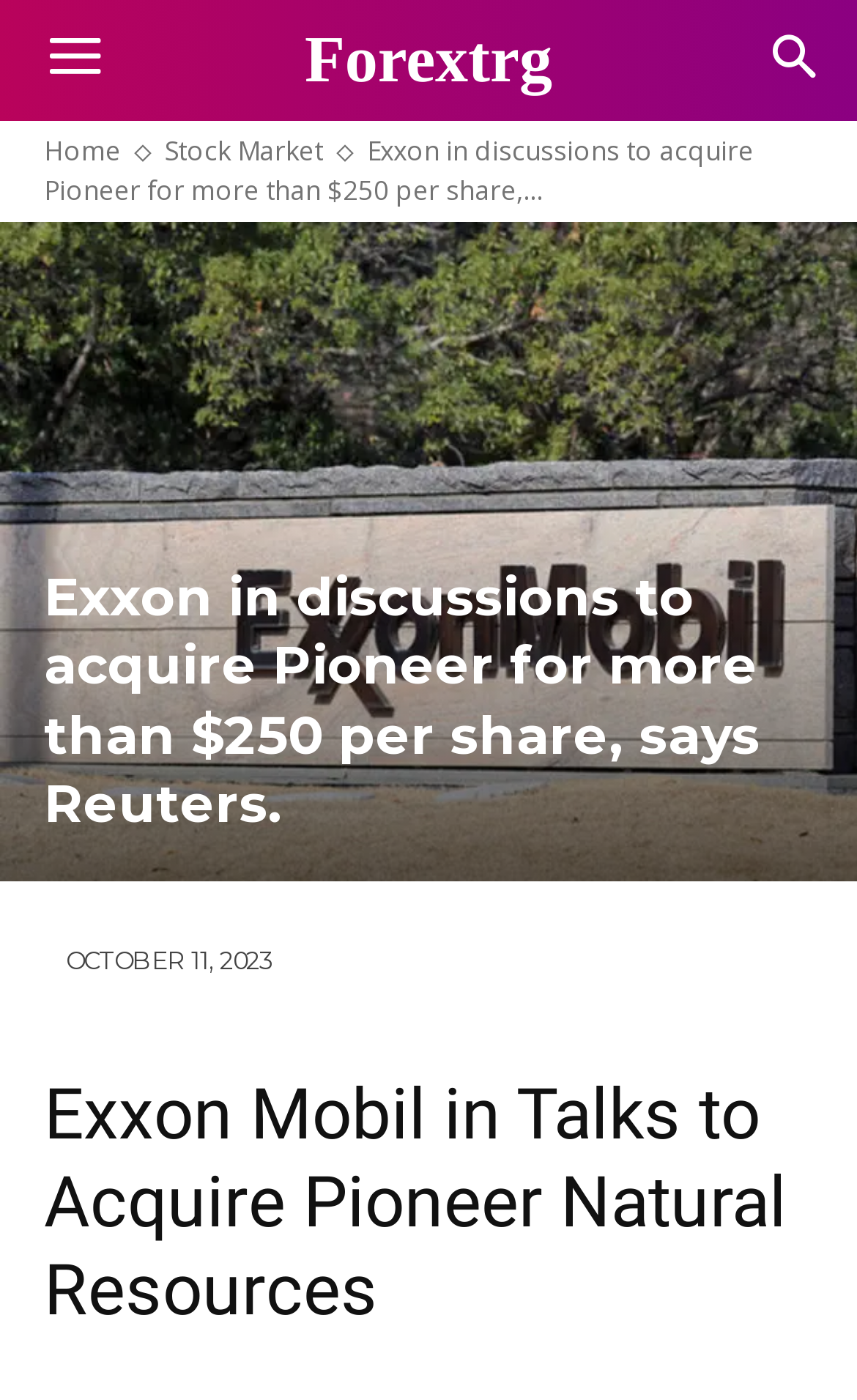Please find and give the text of the main heading on the webpage.

Exxon in discussions to acquire Pioneer for more than $250 per share, says Reuters.